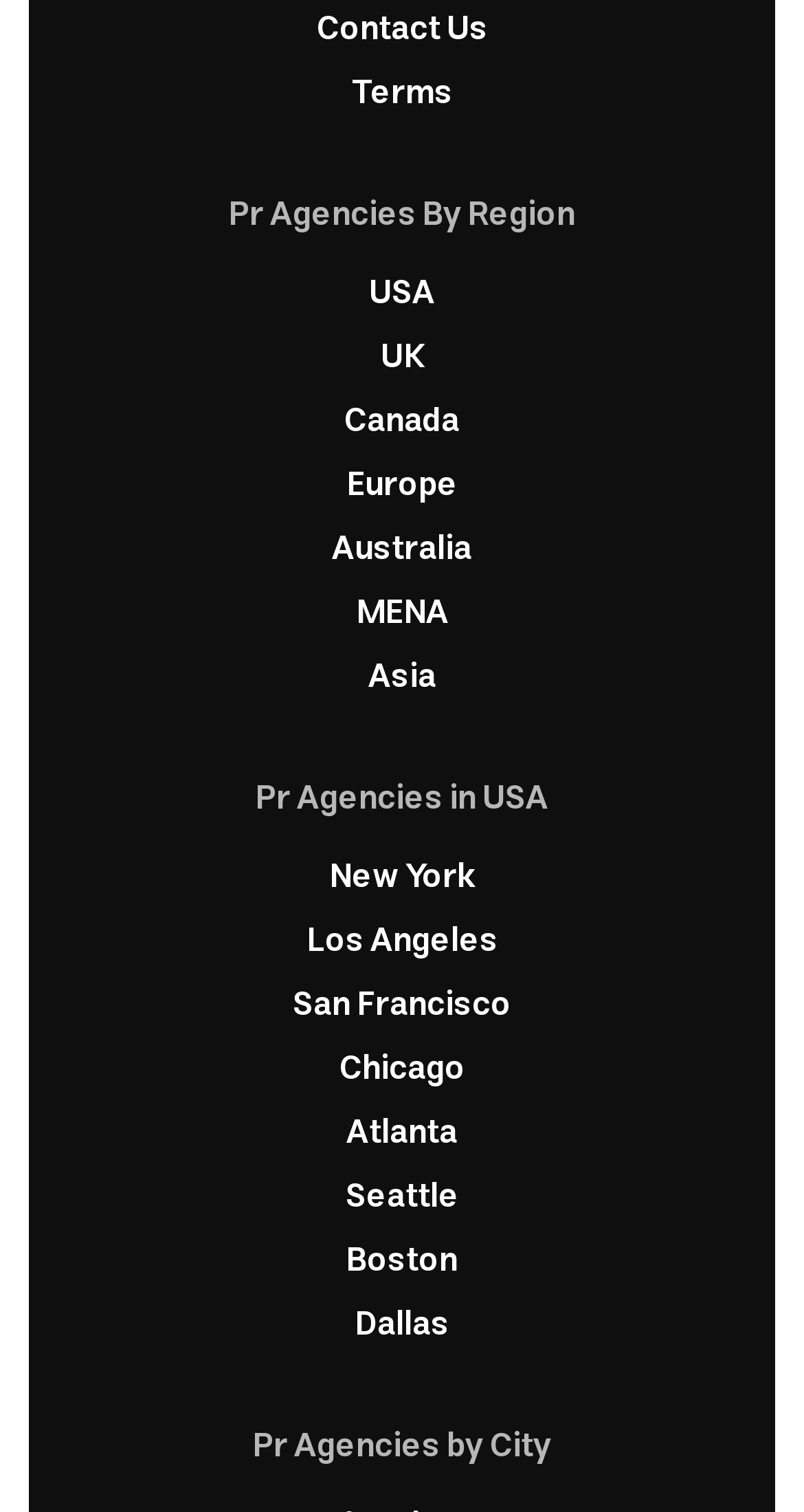Specify the bounding box coordinates of the area to click in order to execute this command: 'Learn about terms'. The coordinates should consist of four float numbers ranging from 0 to 1, and should be formatted as [left, top, right, bottom].

[0.126, 0.045, 0.874, 0.078]